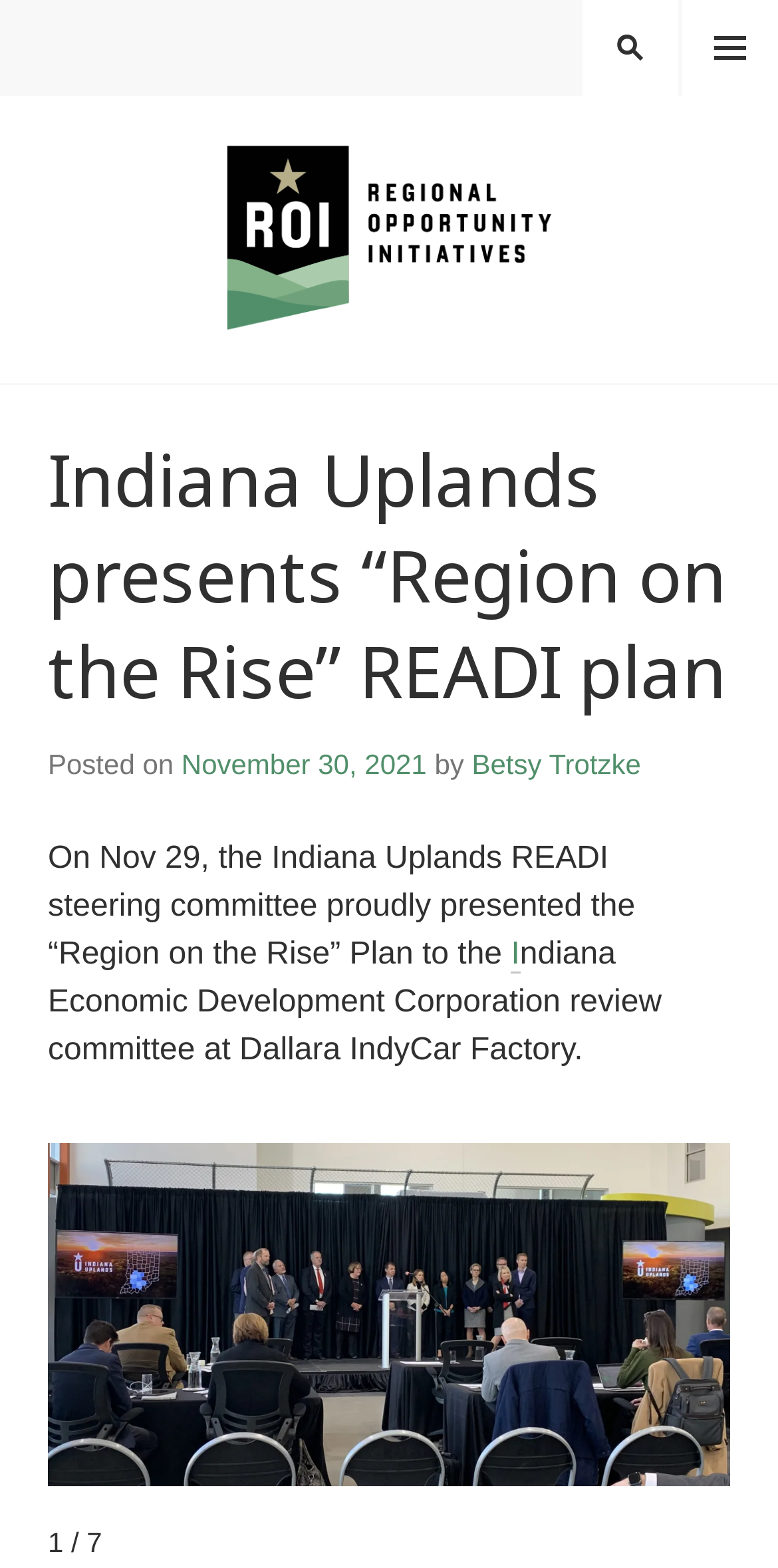Explain the webpage in detail.

The webpage appears to be an article or news page, with a focus on a specific event. At the top left, there is a link with no text, followed by a link with the text "REGIONAL OPPORTUNITY INITIATIVES". On the top right, there are two buttons, one with a menu icon and the other with a search icon.

Below the top section, there is a header with the title "Indiana Uplands presents “Region on the Rise” READI plan". Underneath the title, there is a section with the text "Posted on" followed by a link with the date "November 30, 2021". Next to the date, there is a text "by" followed by a link with the name "Betsy Trotzke".

The main content of the page is a paragraph of text that describes an event where the Indiana Uplands READI steering committee presented a plan to the Indiana Economic Development Corporation review committee at Dallara IndyCar Factory. The text is divided into two lines, with a link with the single letter "I" in the middle.

Below the text, there is an image or figure, which is part of a group of 9 elements, with a label "2 / 9" indicating that it is the second item in the group. At the very bottom of the page, there is a text "1 / 7", which may indicate that the page is part of a series of 7 pages or articles.